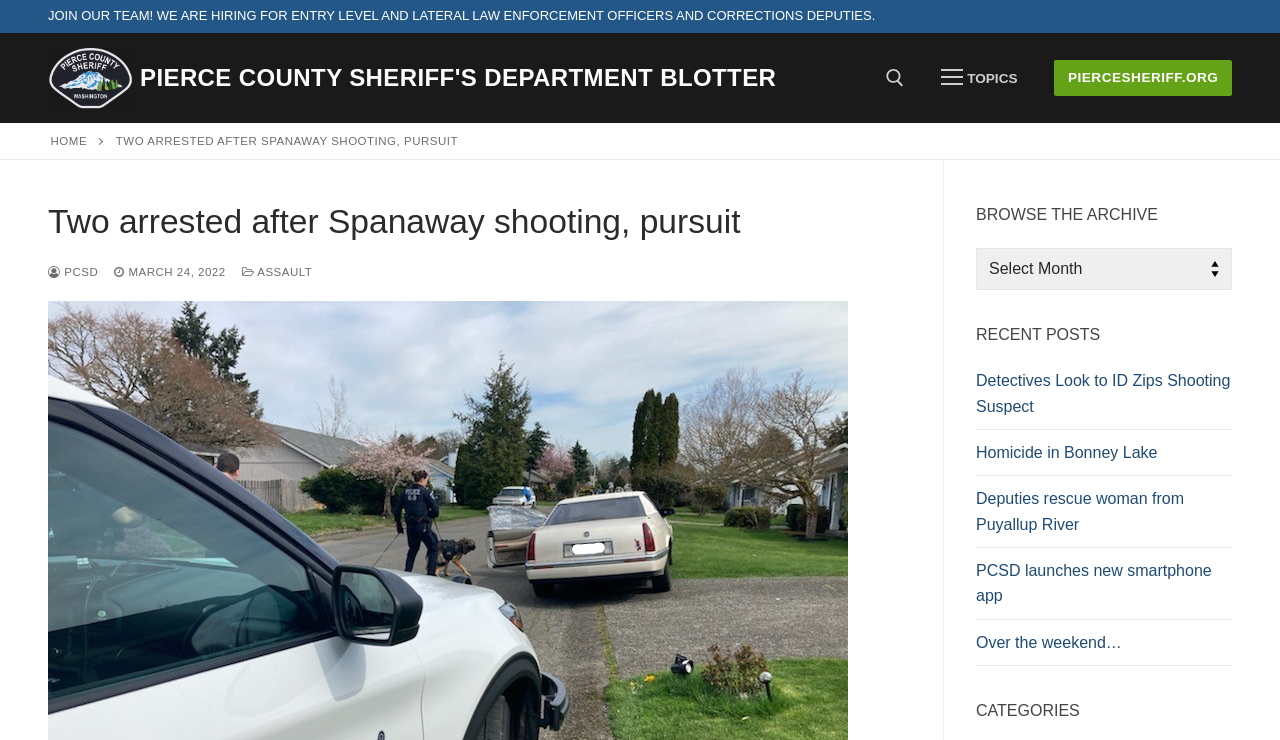Please find and give the text of the main heading on the webpage.

Two arrested after Spanaway shooting, pursuit